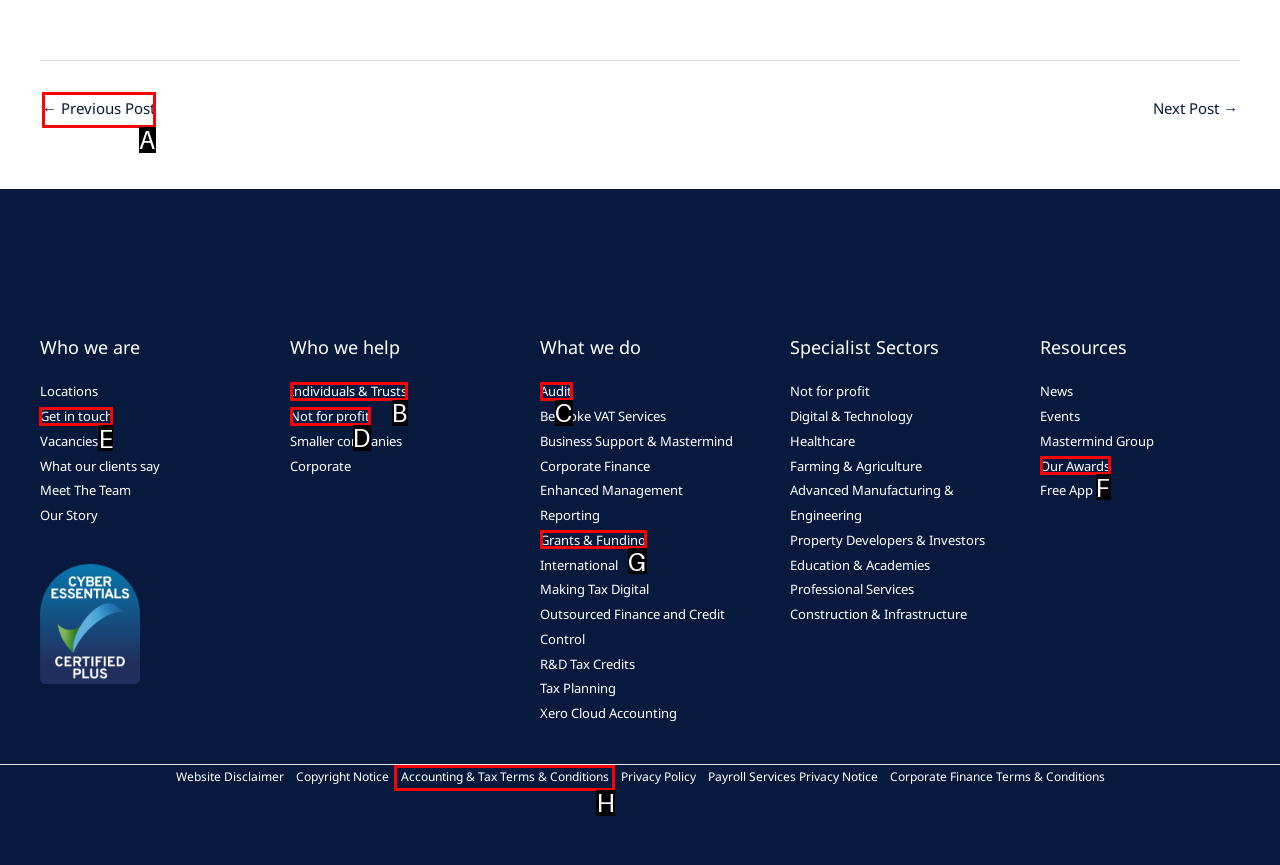Identify the correct HTML element to click for the task: Get in touch. Provide the letter of your choice.

E